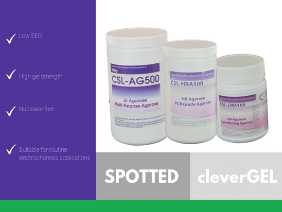How many containers are displayed in the image?
Kindly give a detailed and elaborate answer to the question.

The image displays three containers labeled with their product codes: CSL-AG500, CSL-HRA500, and an additional smaller jar, each designed for various electrophoresis techniques.